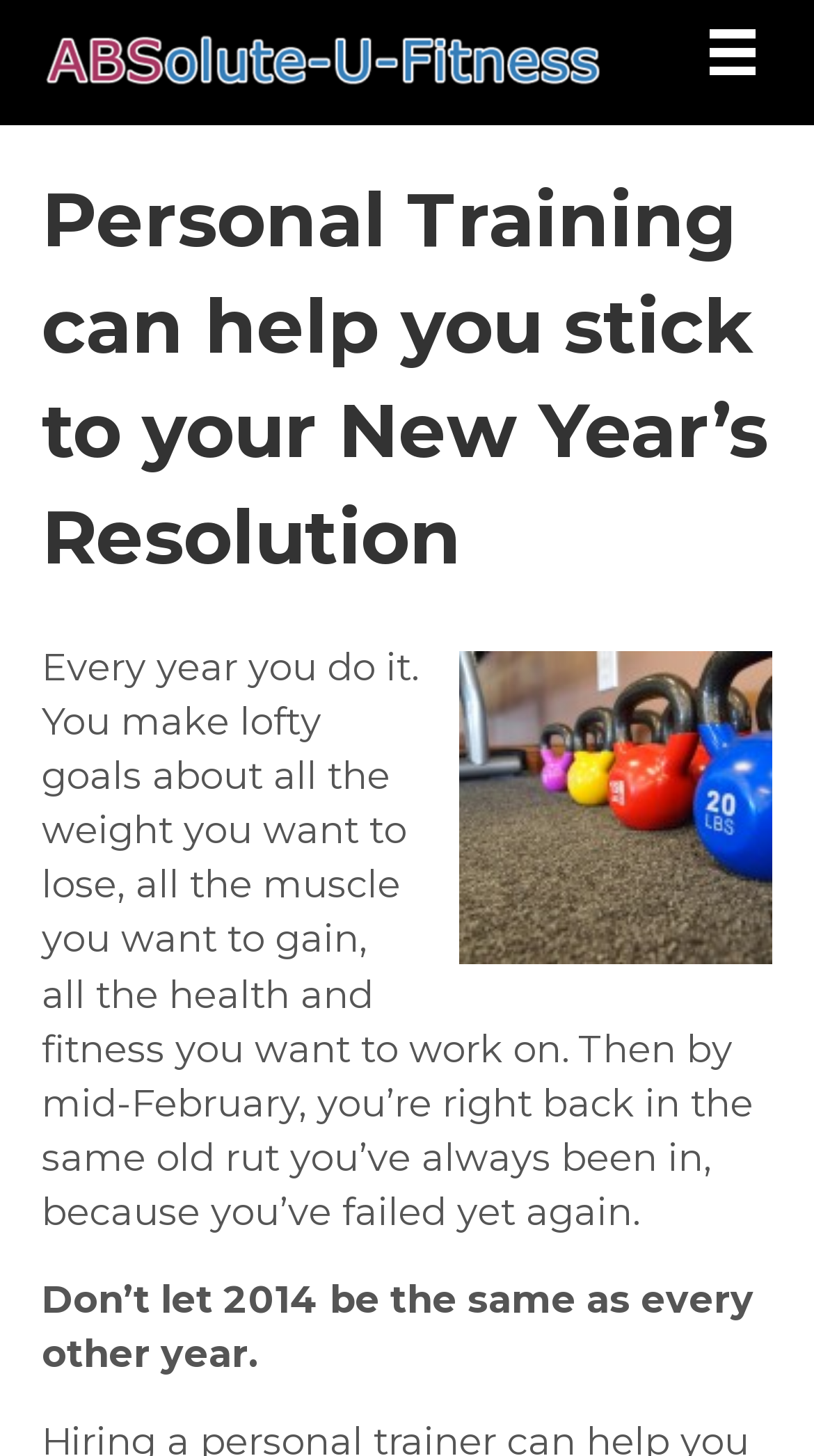What is the purpose of the button on the top-right corner?
Answer with a single word or phrase, using the screenshot for reference.

Menu